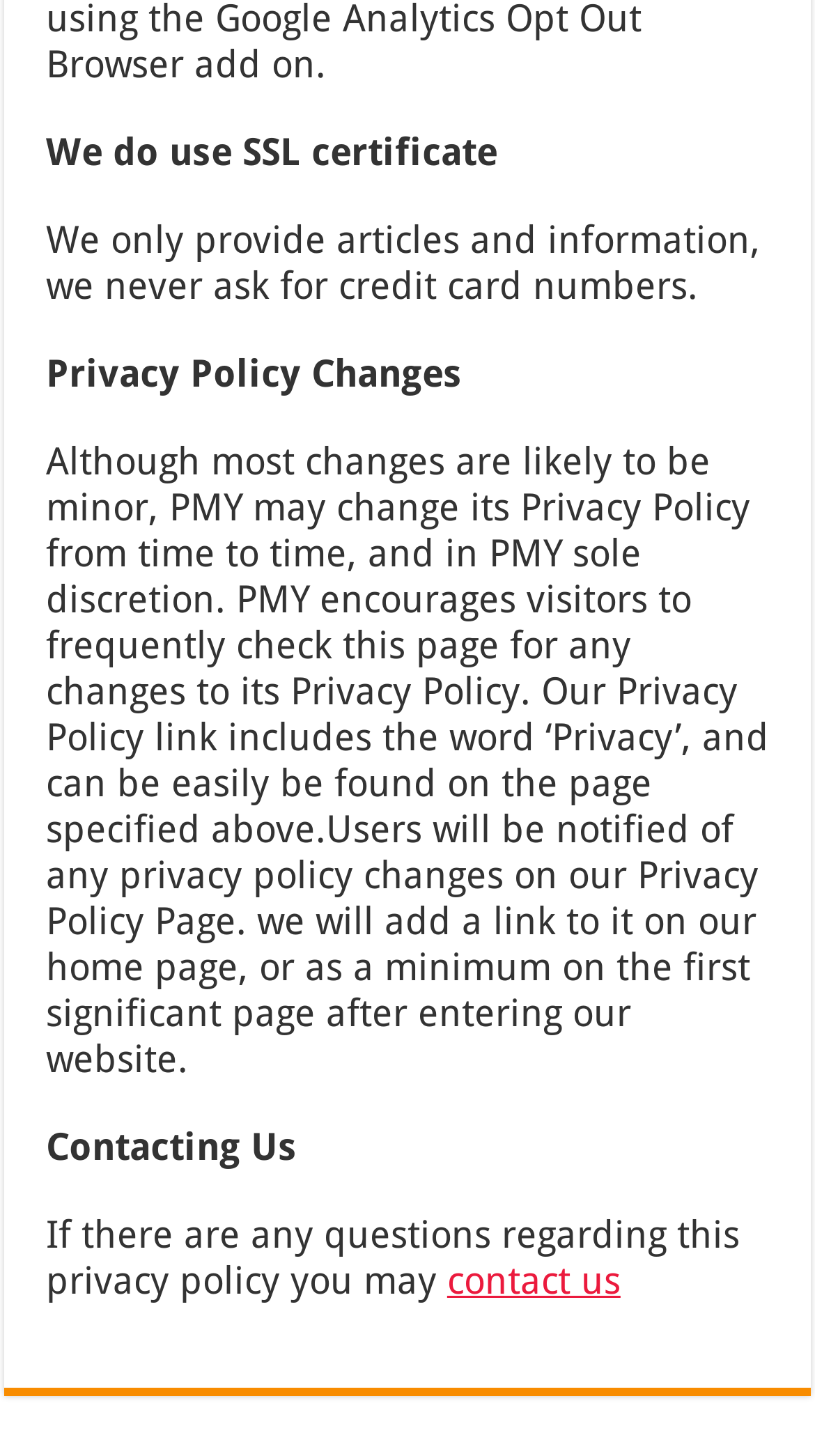Provide the bounding box coordinates for the UI element that is described as: "contact us".

[0.549, 0.864, 0.761, 0.894]